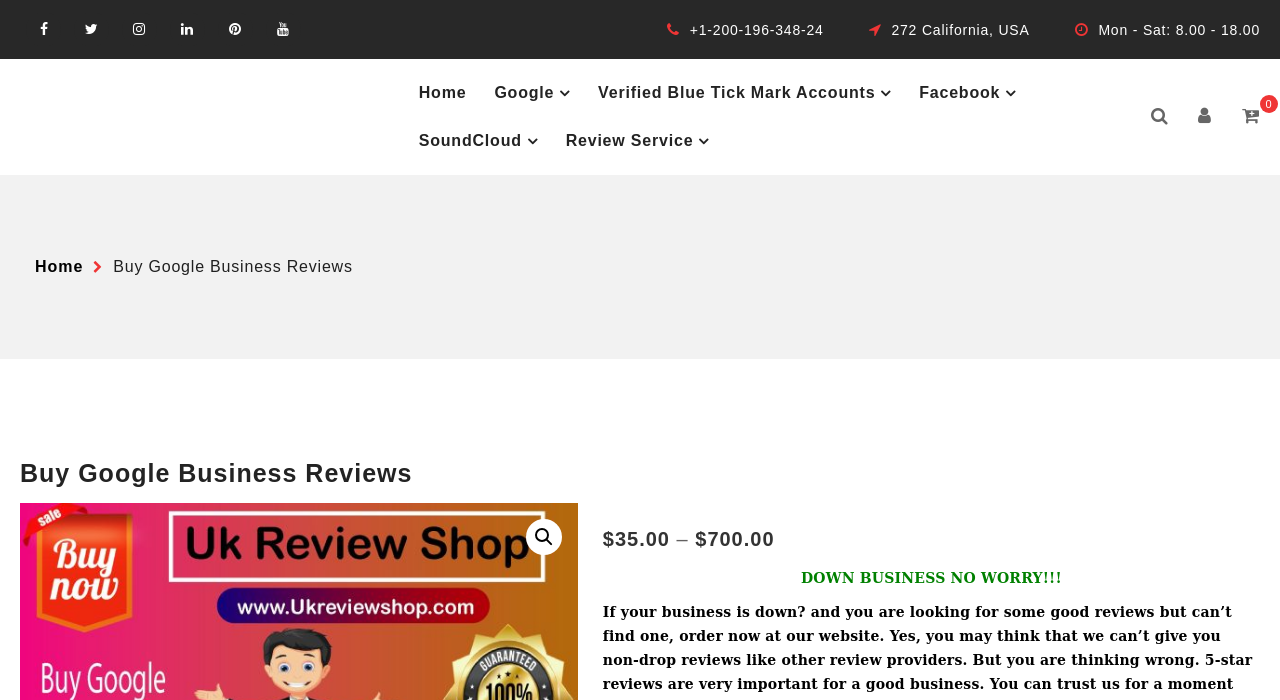Provide the bounding box coordinates of the HTML element this sentence describes: "E-Newsletters". The bounding box coordinates consist of four float numbers between 0 and 1, i.e., [left, top, right, bottom].

None